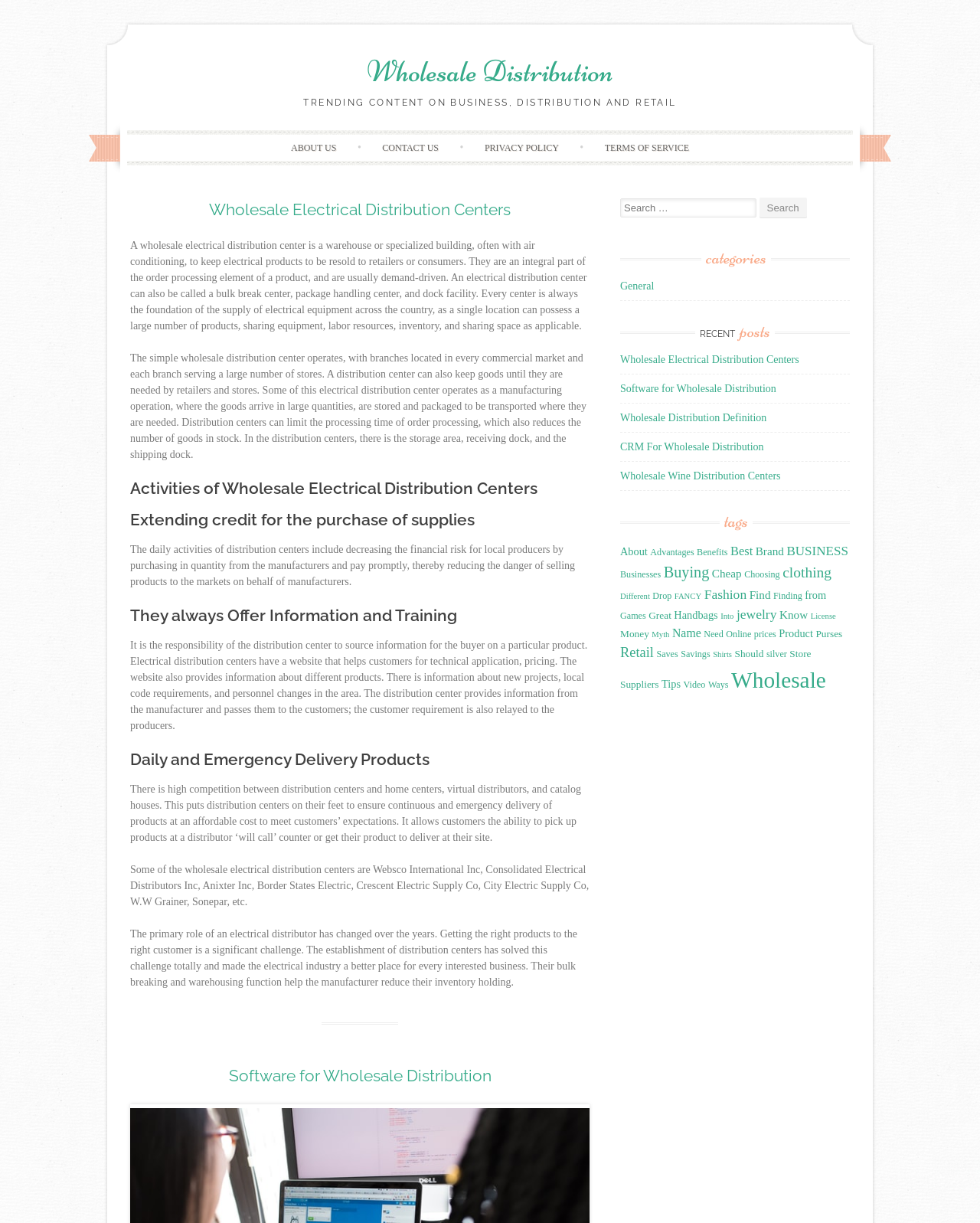Identify the bounding box coordinates for the element that needs to be clicked to fulfill this instruction: "View recent posts". Provide the coordinates in the format of four float numbers between 0 and 1: [left, top, right, bottom].

[0.633, 0.264, 0.867, 0.28]